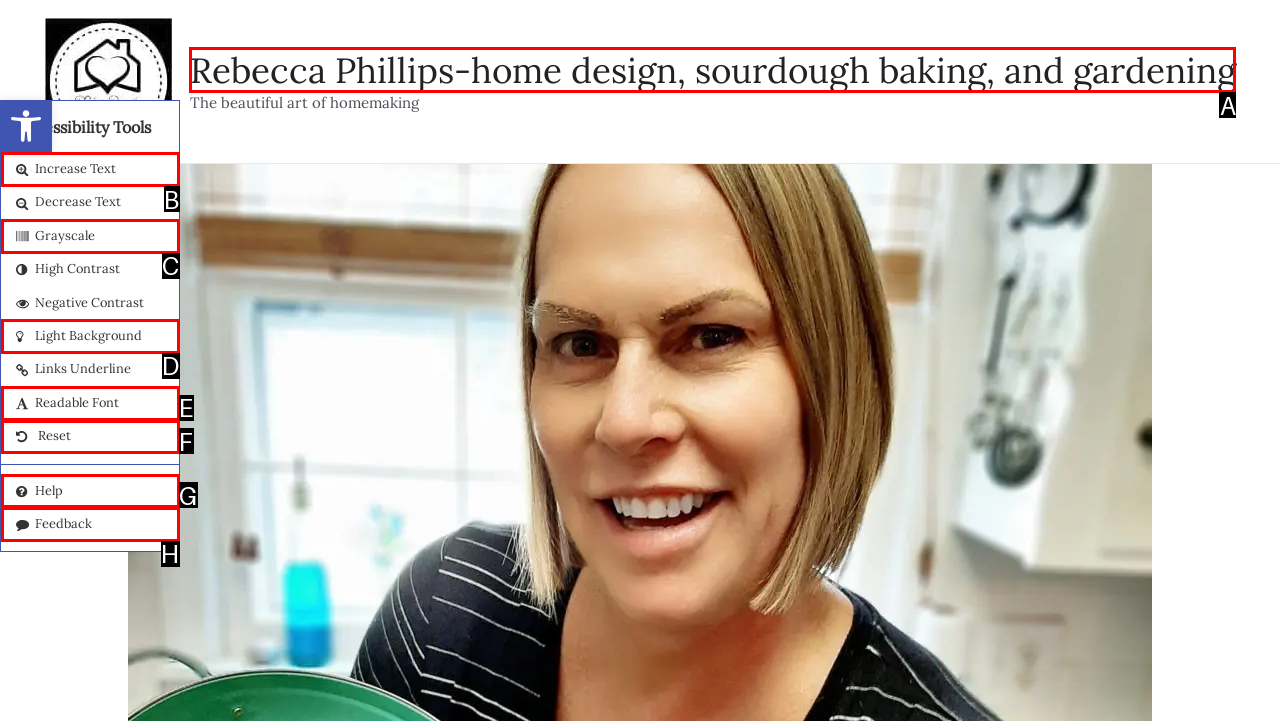Tell me which one HTML element I should click to complete the following task: Increase text size Answer with the option's letter from the given choices directly.

B